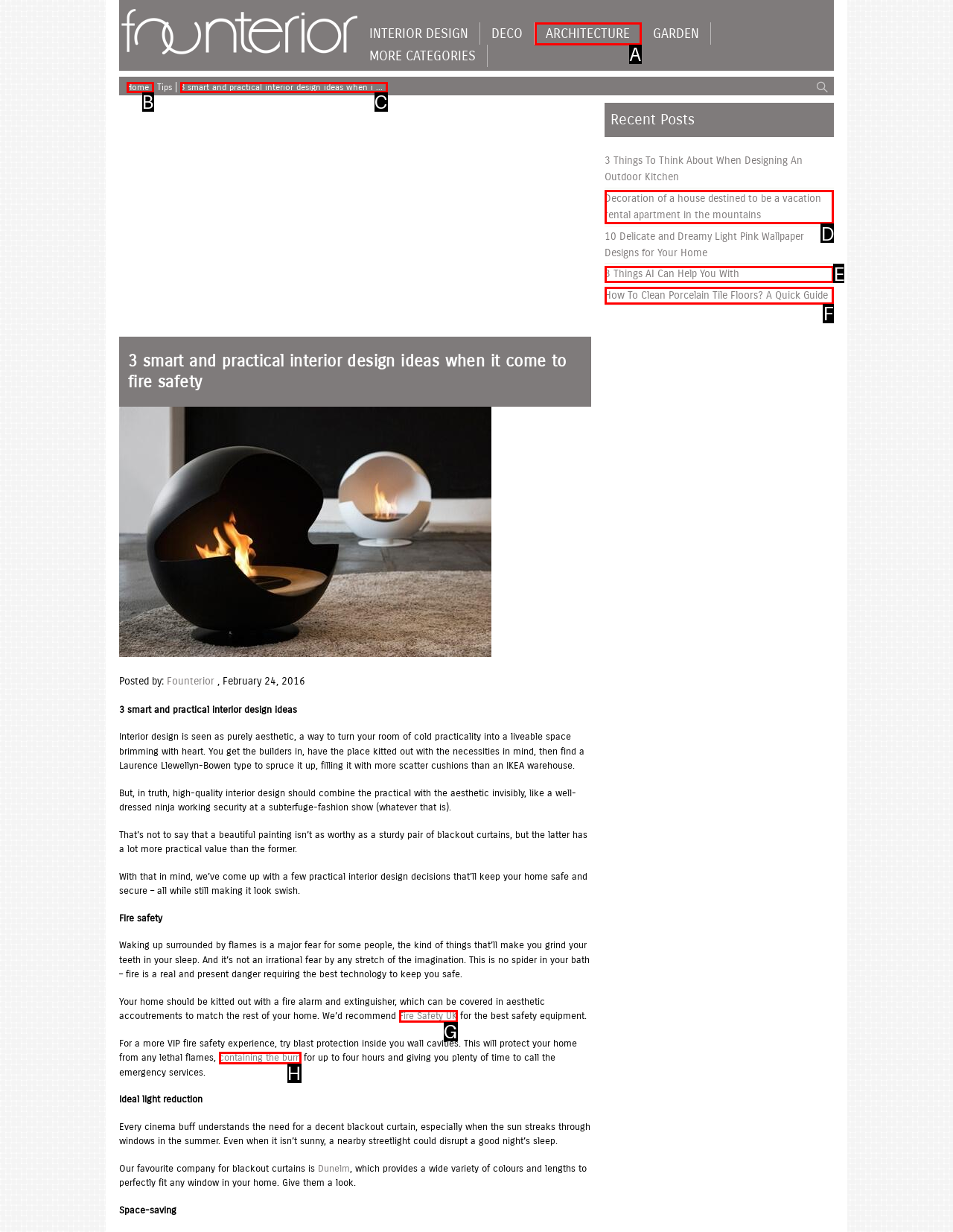Tell me which option best matches the description: Fire Safety UK
Answer with the option's letter from the given choices directly.

G